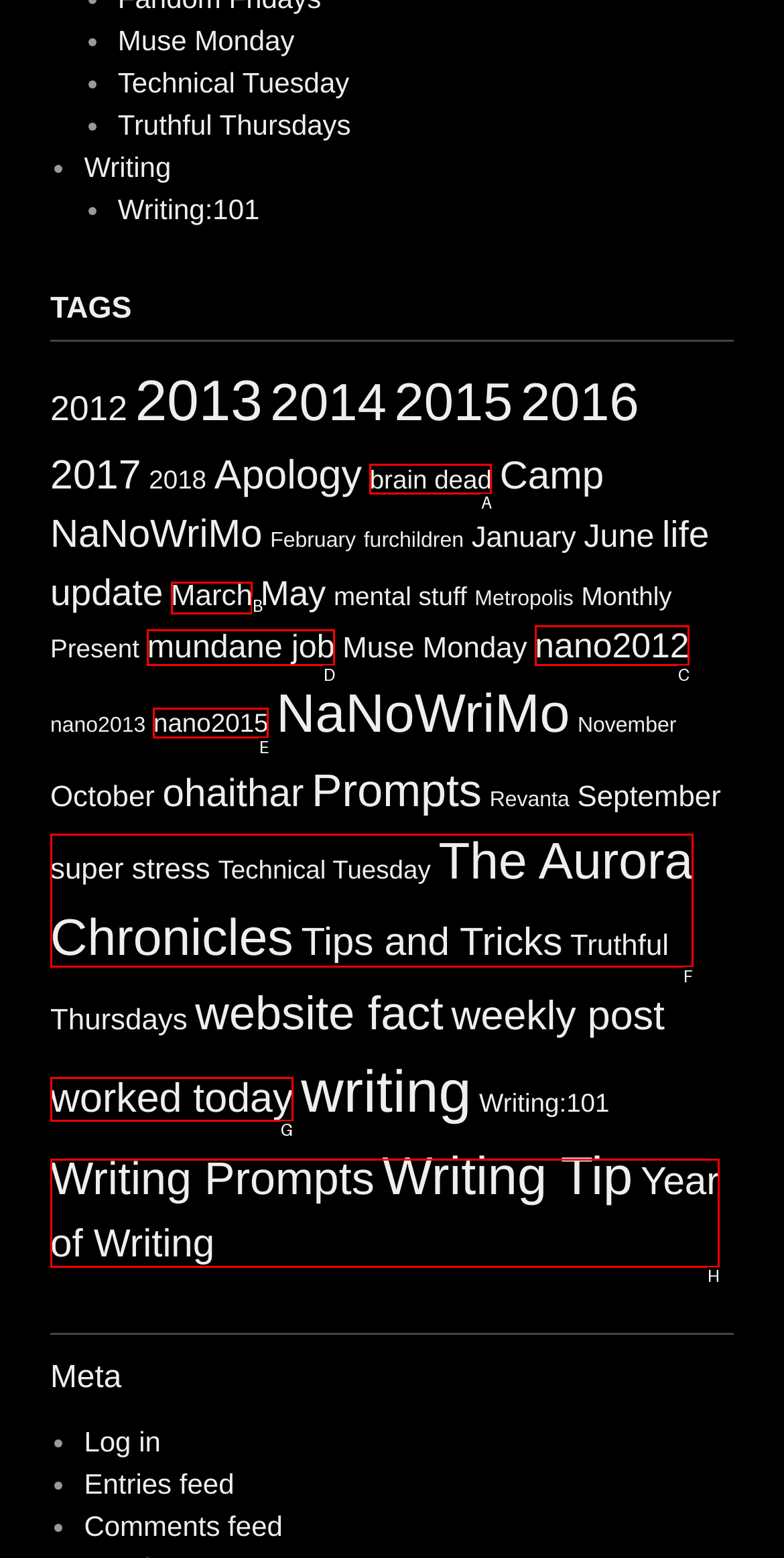Choose the HTML element that aligns with the description: The Aurora Chronicles. Indicate your choice by stating the letter.

F